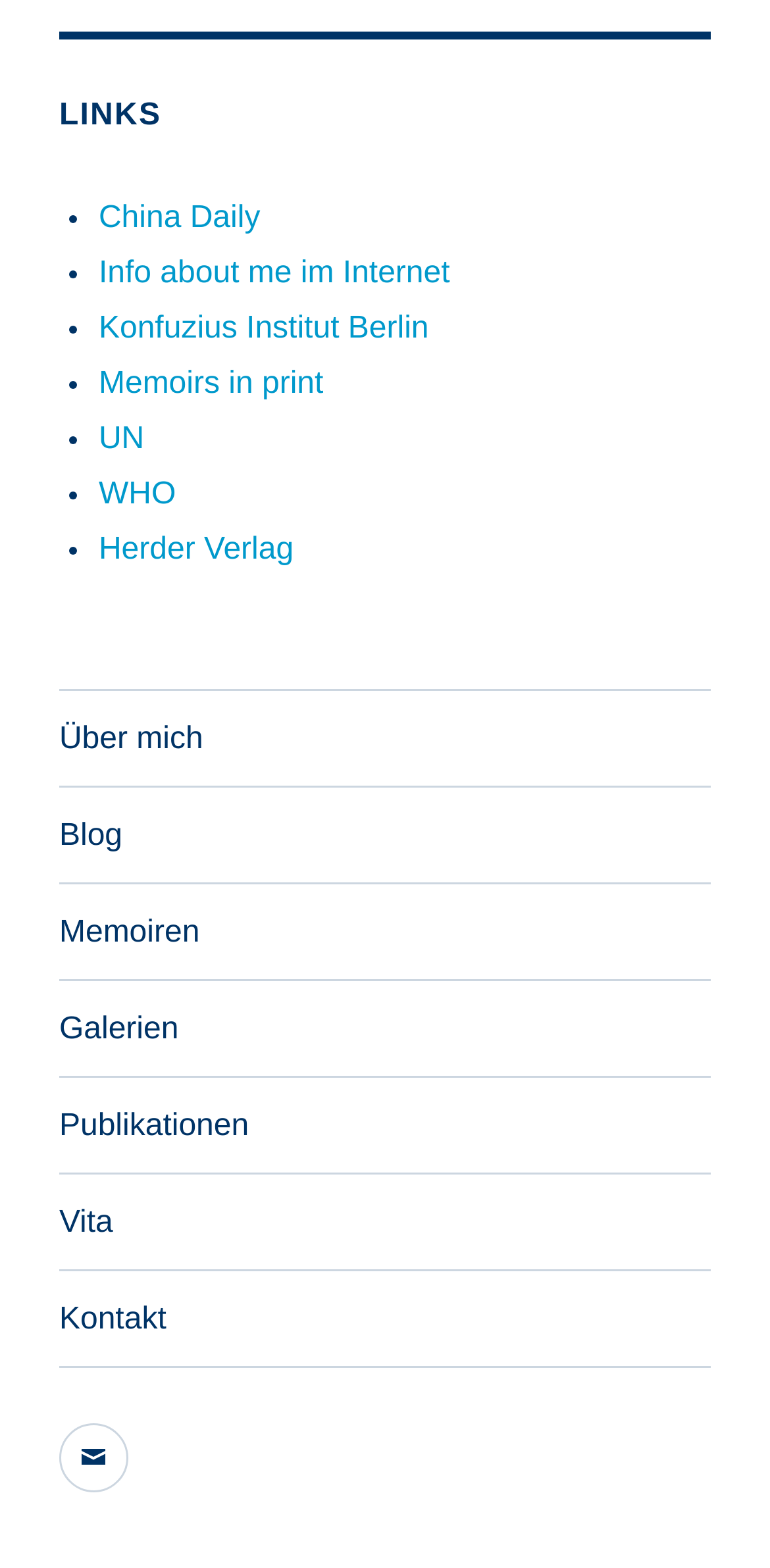Pinpoint the bounding box coordinates of the clickable element needed to complete the instruction: "check E-Mail". The coordinates should be provided as four float numbers between 0 and 1: [left, top, right, bottom].

[0.077, 0.908, 0.167, 0.952]